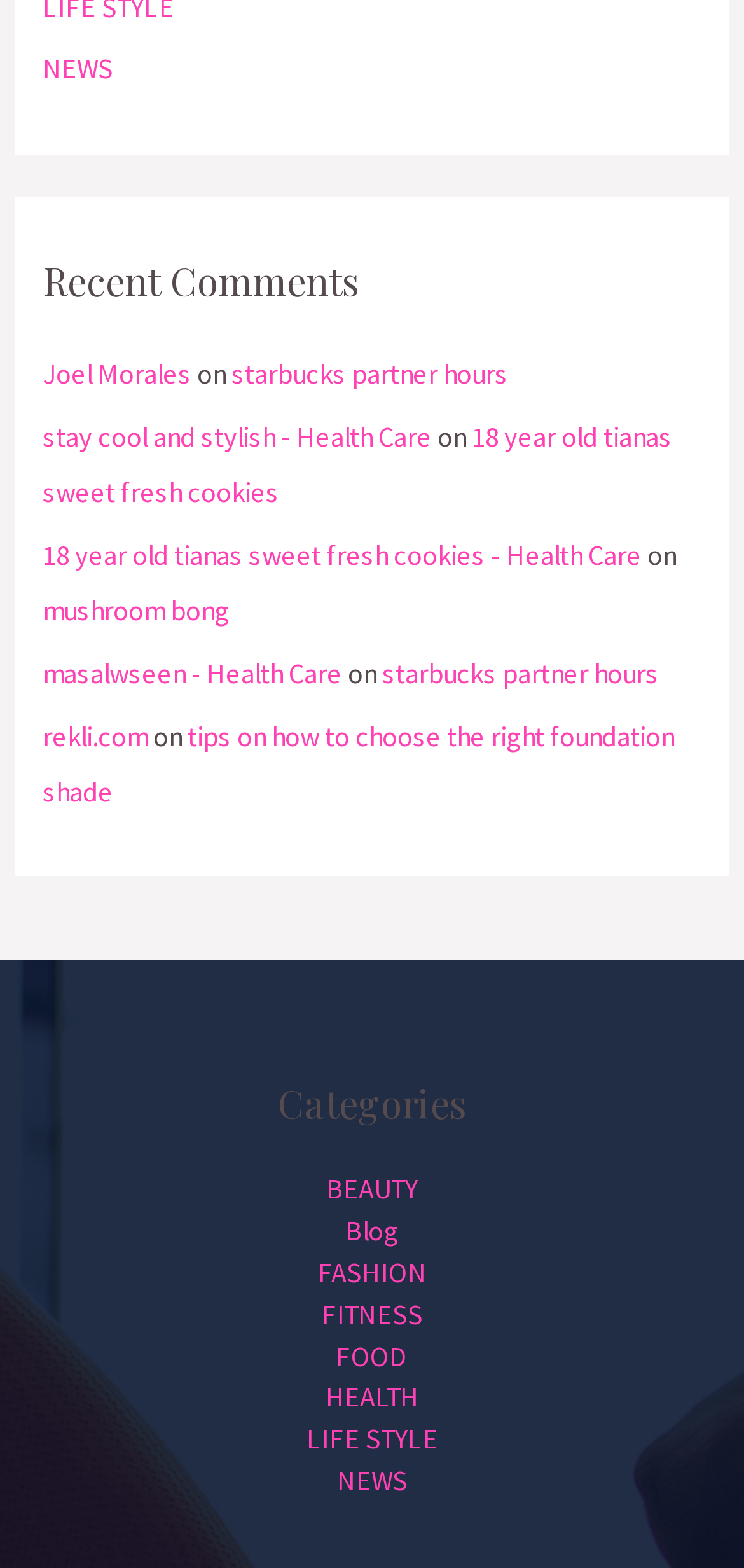Using the information shown in the image, answer the question with as much detail as possible: What is the position of the 'NEWS' link?

I looked at the root element and found the link 'NEWS' with bounding box coordinates [0.058, 0.033, 0.152, 0.055], which indicates that it is located at the top left of the webpage.